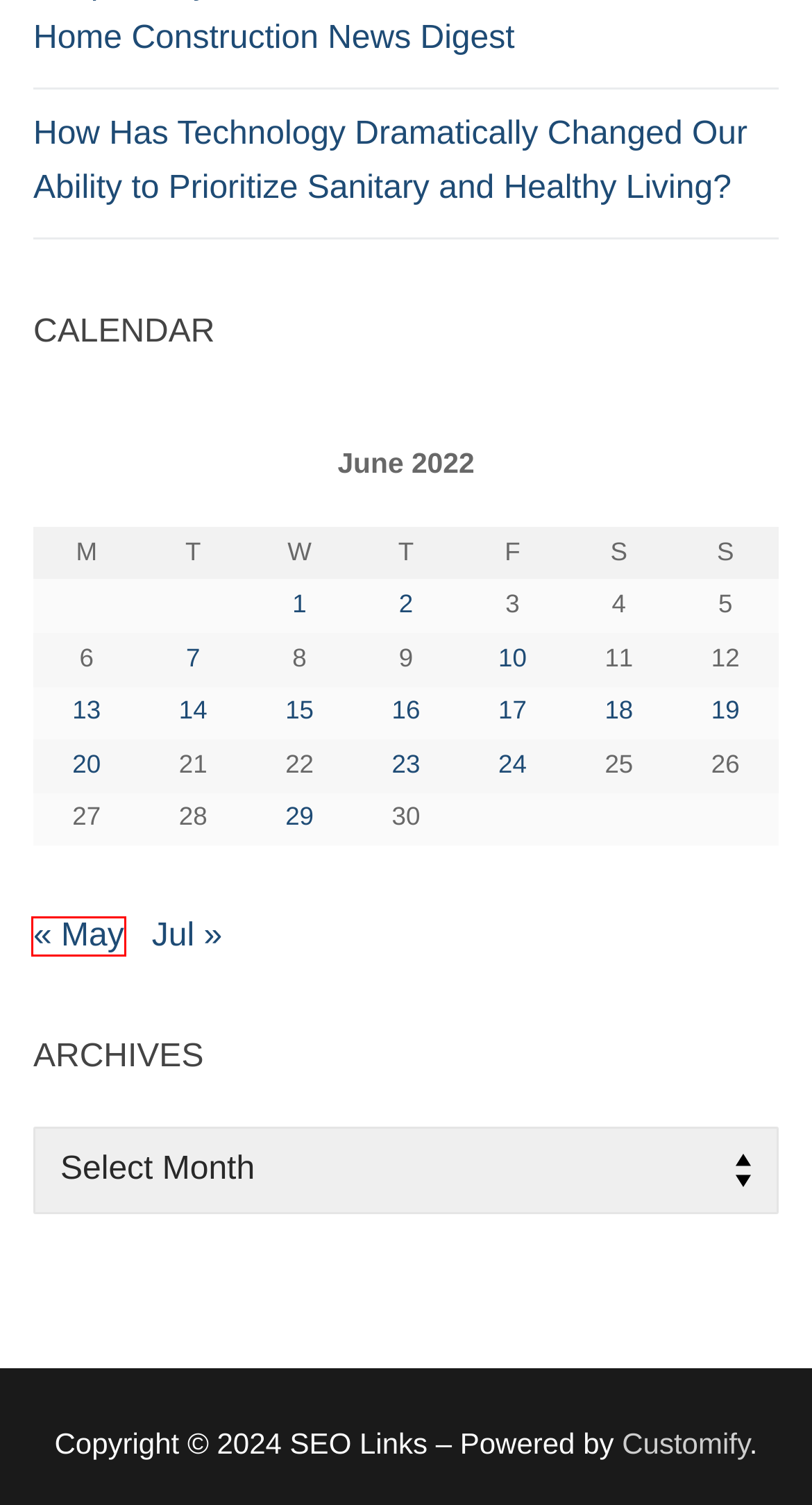A screenshot of a webpage is provided, featuring a red bounding box around a specific UI element. Identify the webpage description that most accurately reflects the new webpage after interacting with the selected element. Here are the candidates:
A. June 1, 2022 - SEO Links
B. June 29, 2022 - SEO Links
C. June 24, 2022 - SEO Links
D. May 2022 - SEO Links
E. June 15, 2022 - SEO Links
F. June 16, 2022 - SEO Links
G. June 2, 2022 - SEO Links
H. June 14, 2022 - SEO Links

D